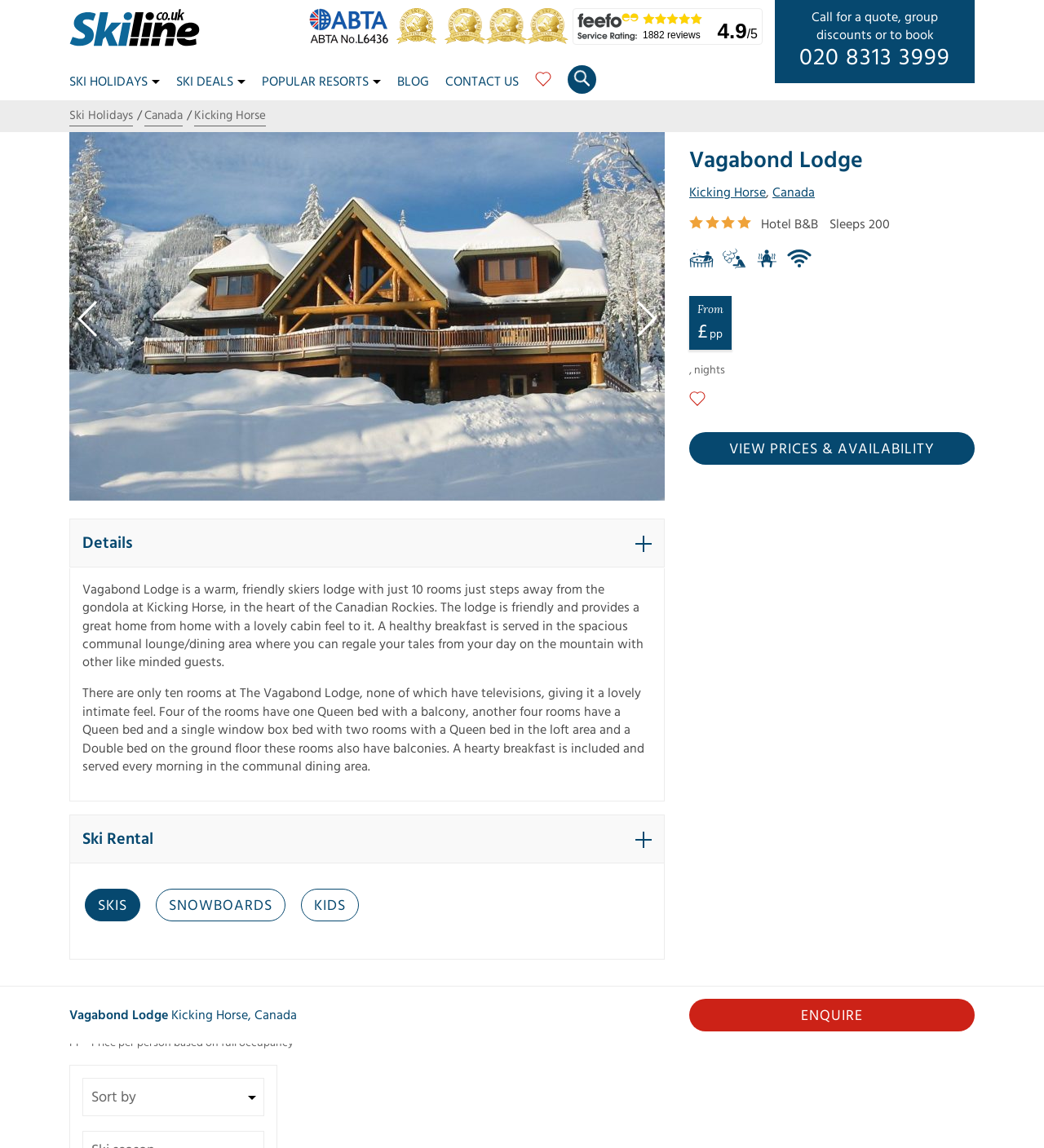Provide a short answer to the following question with just one word or phrase: What type of accommodation is Vagabond Lodge?

Skiers lodge